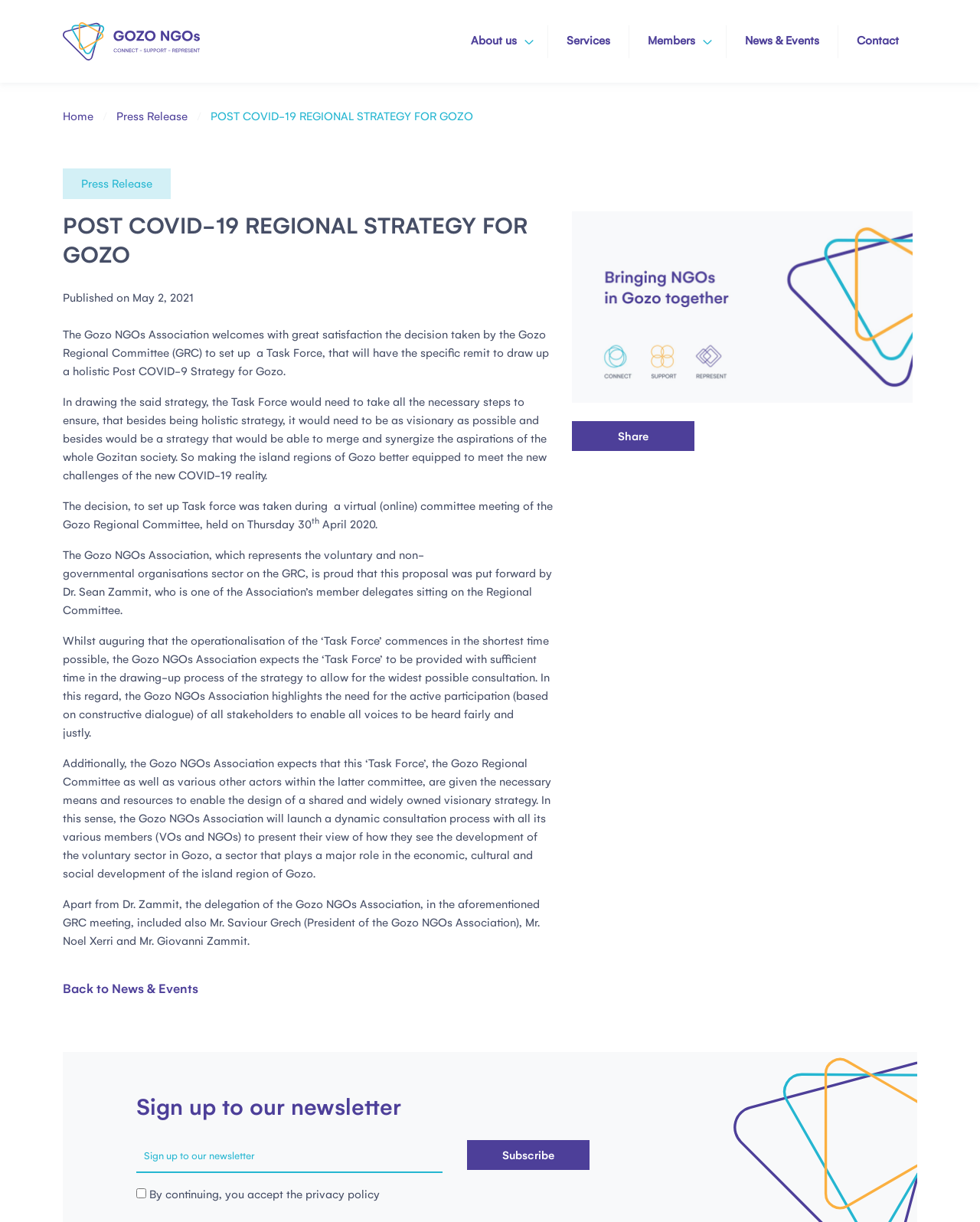Please answer the following question as detailed as possible based on the image: 
What is the name of the association?

I found the answer by looking at the logo at the top left of the webpage, which says 'Gozo NGOs' and is a link. This suggests that the webpage is about the Gozo NGOs Association.